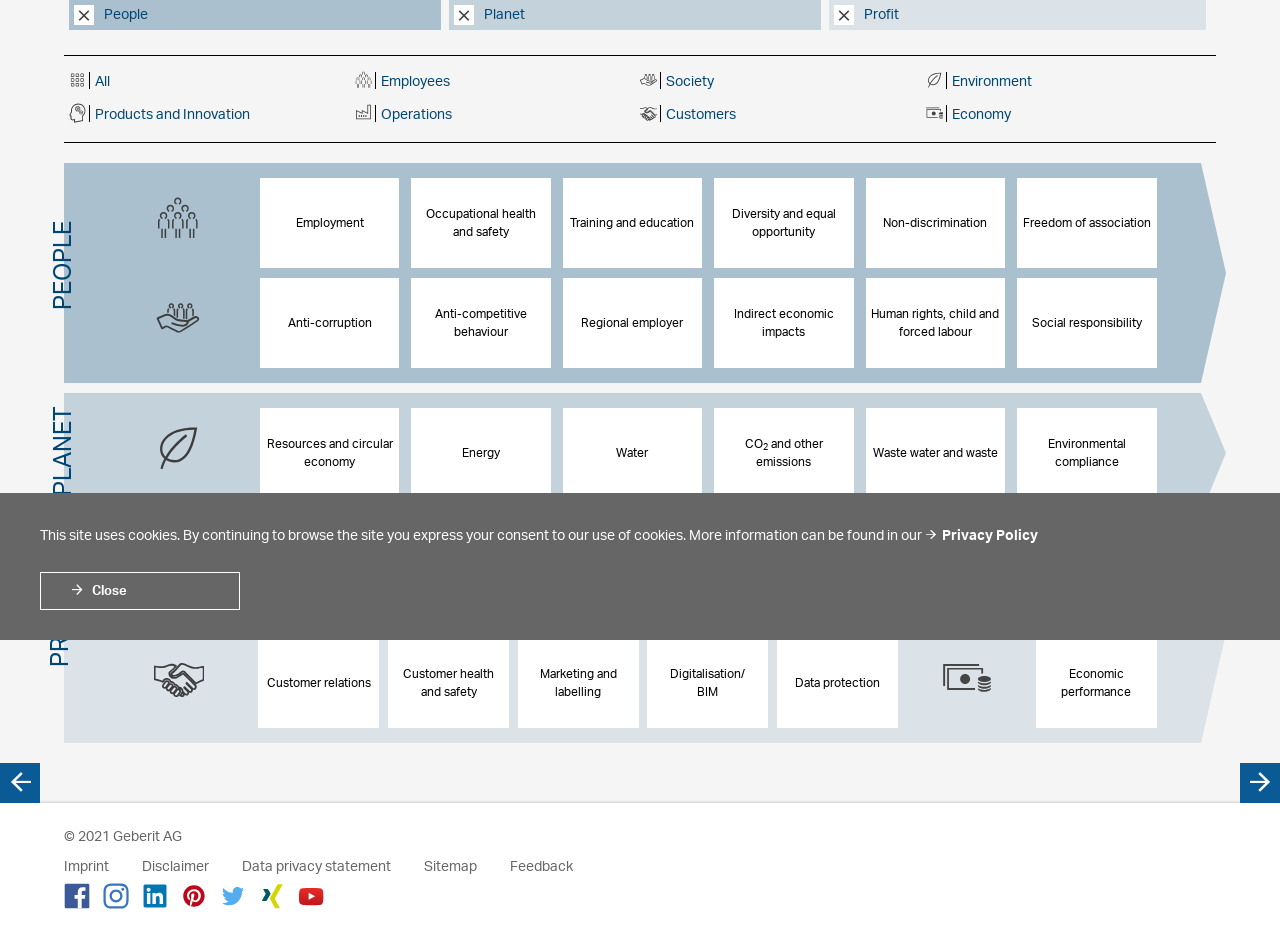Given the element description "Disclaimer", identify the bounding box of the corresponding UI element.

[0.111, 0.916, 0.163, 0.933]